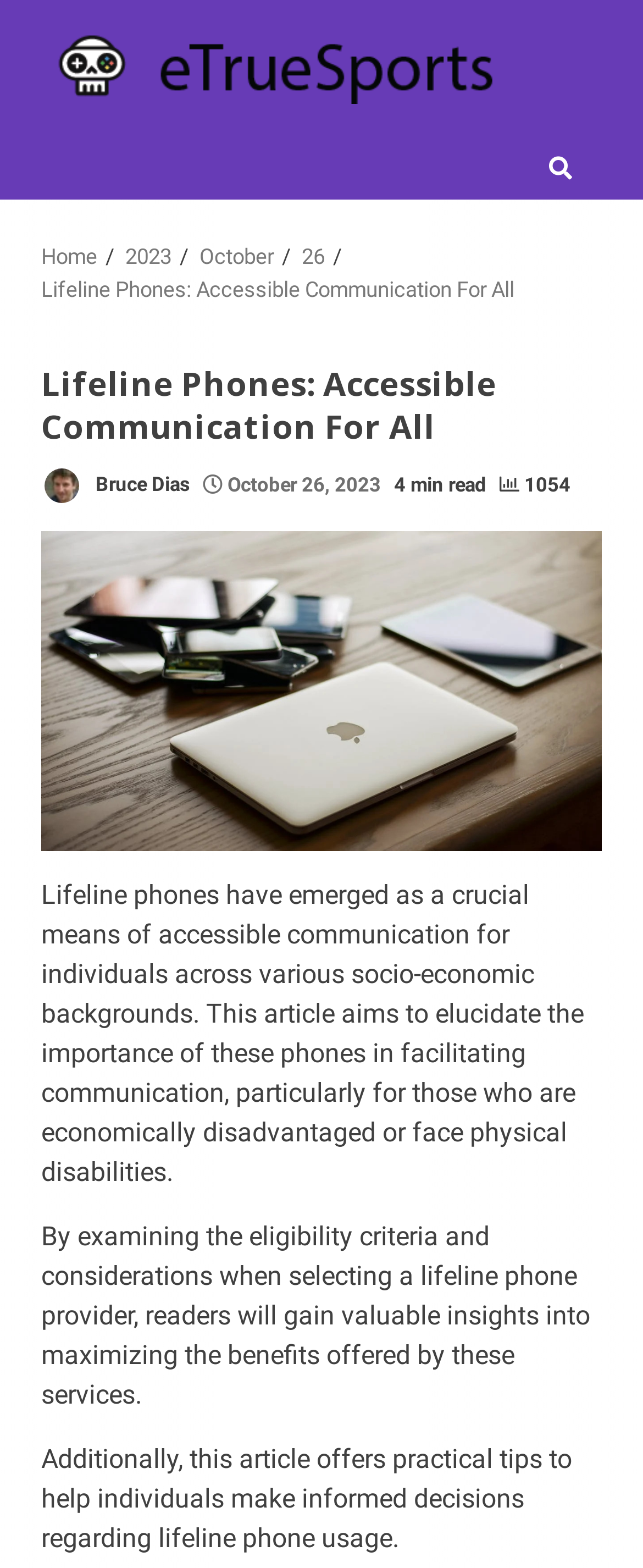Summarize the webpage in an elaborate manner.

The webpage is about Lifeline phones and their importance in accessible communication. At the top left, there is a link to "eTrueSports" accompanied by an image with the same name. To the right of this, there is a link with a search icon. Below these elements, there is a navigation section labeled "Breadcrumbs" that displays a hierarchical path of links, including "Home", "2023", "October", "26", and the current page "Lifeline Phones: Accessible Communication For All".

The main content of the page is divided into sections. The first section has a heading with the same title as the page, followed by the author's name "Bruce Dias" and the publication date "October 26, 2023". There is also an indication of the reading time, "4 min read", and a link with a comment icon and the number "1054". Below this, there is a large image that takes up most of the width of the page.

The main article is divided into three paragraphs. The first paragraph explains the importance of Lifeline phones in facilitating communication for individuals from various socio-economic backgrounds. The second paragraph discusses the eligibility criteria and considerations for selecting a Lifeline phone provider. The third paragraph offers practical tips for making informed decisions regarding Lifeline phone usage.